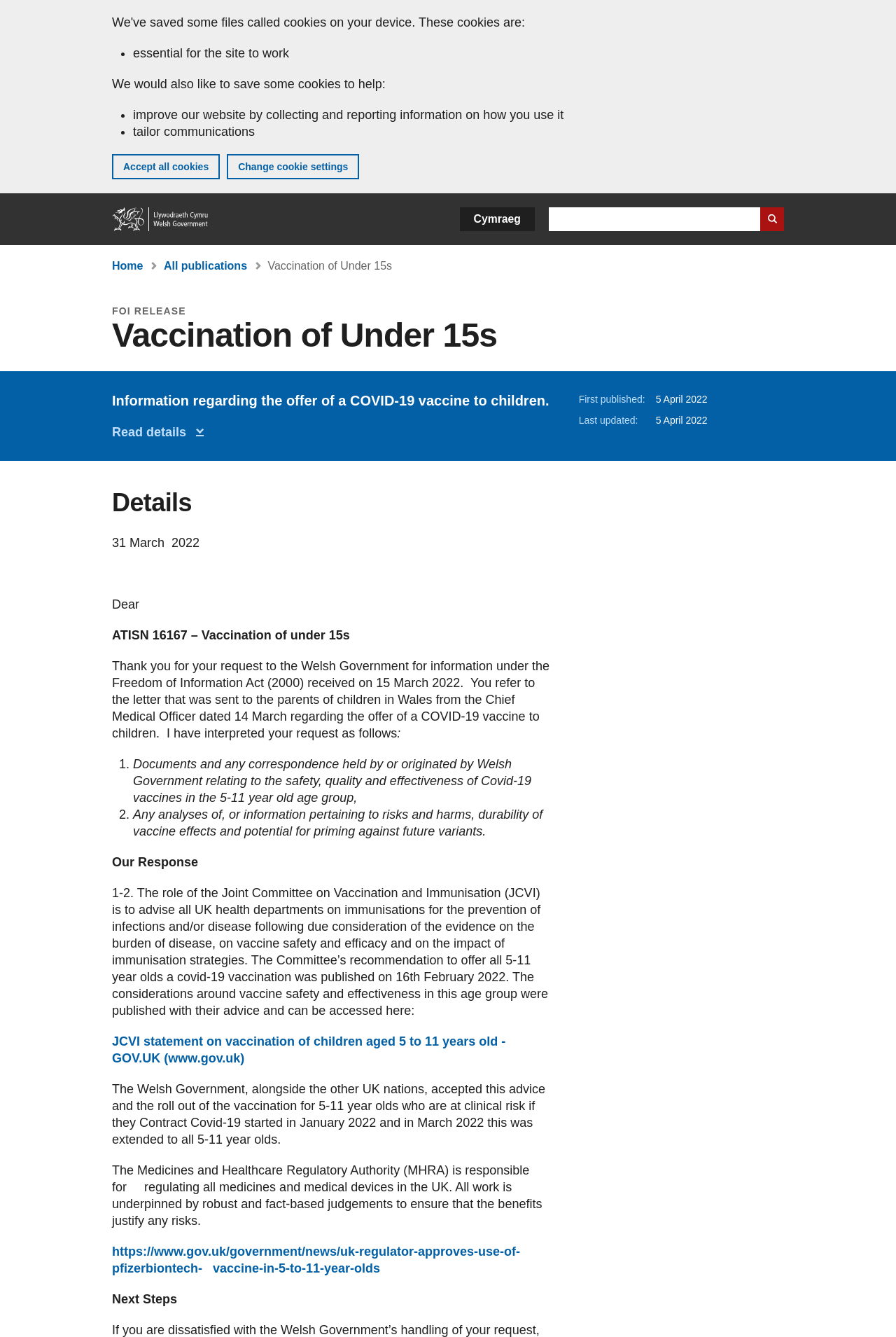Determine and generate the text content of the webpage's headline.

Vaccination of Under 15s